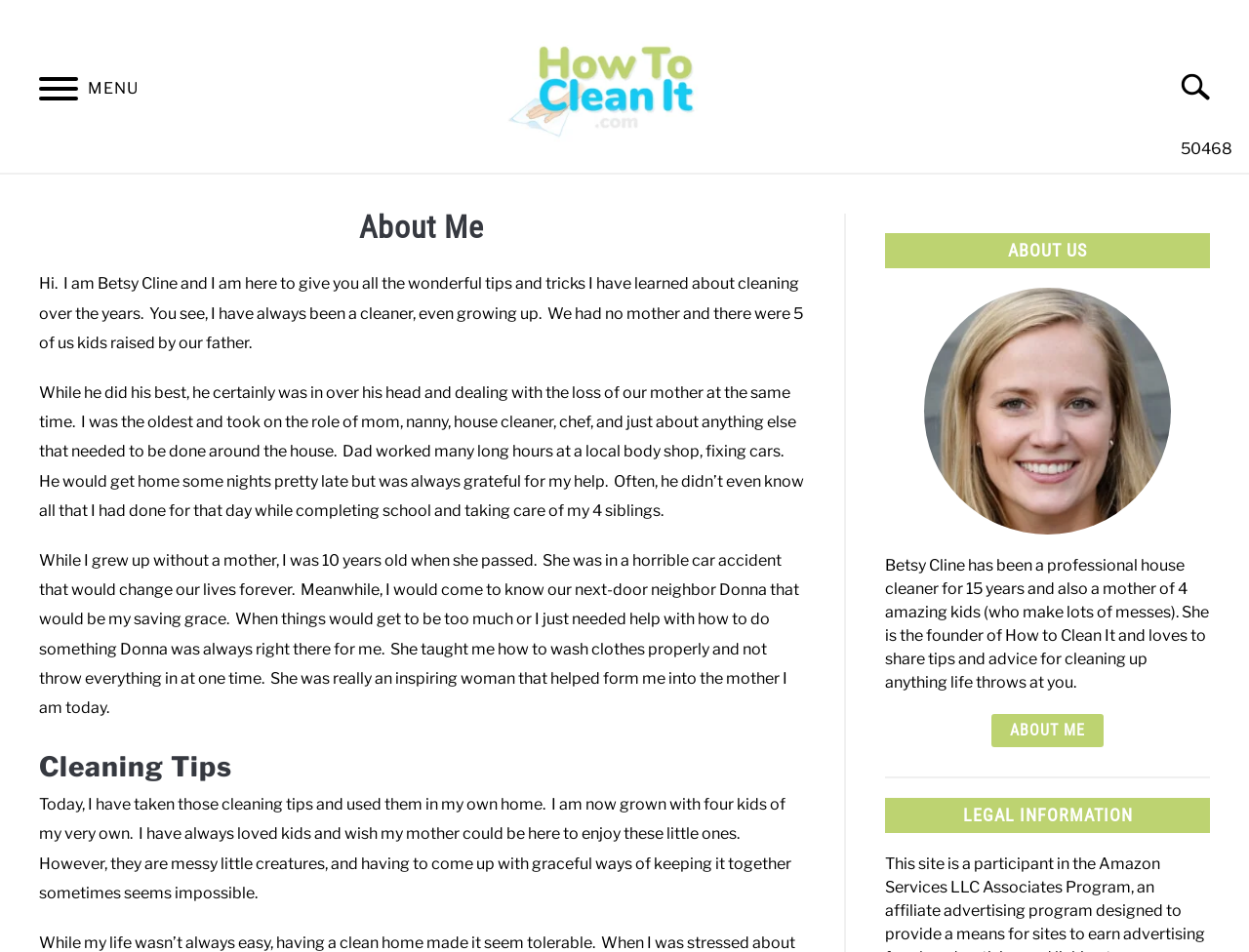Please determine the bounding box of the UI element that matches this description: alt="How to Clean It". The coordinates should be given as (top-left x, top-left y, bottom-right x, bottom-right y), with all values between 0 and 1.

[0.398, 0.031, 0.586, 0.161]